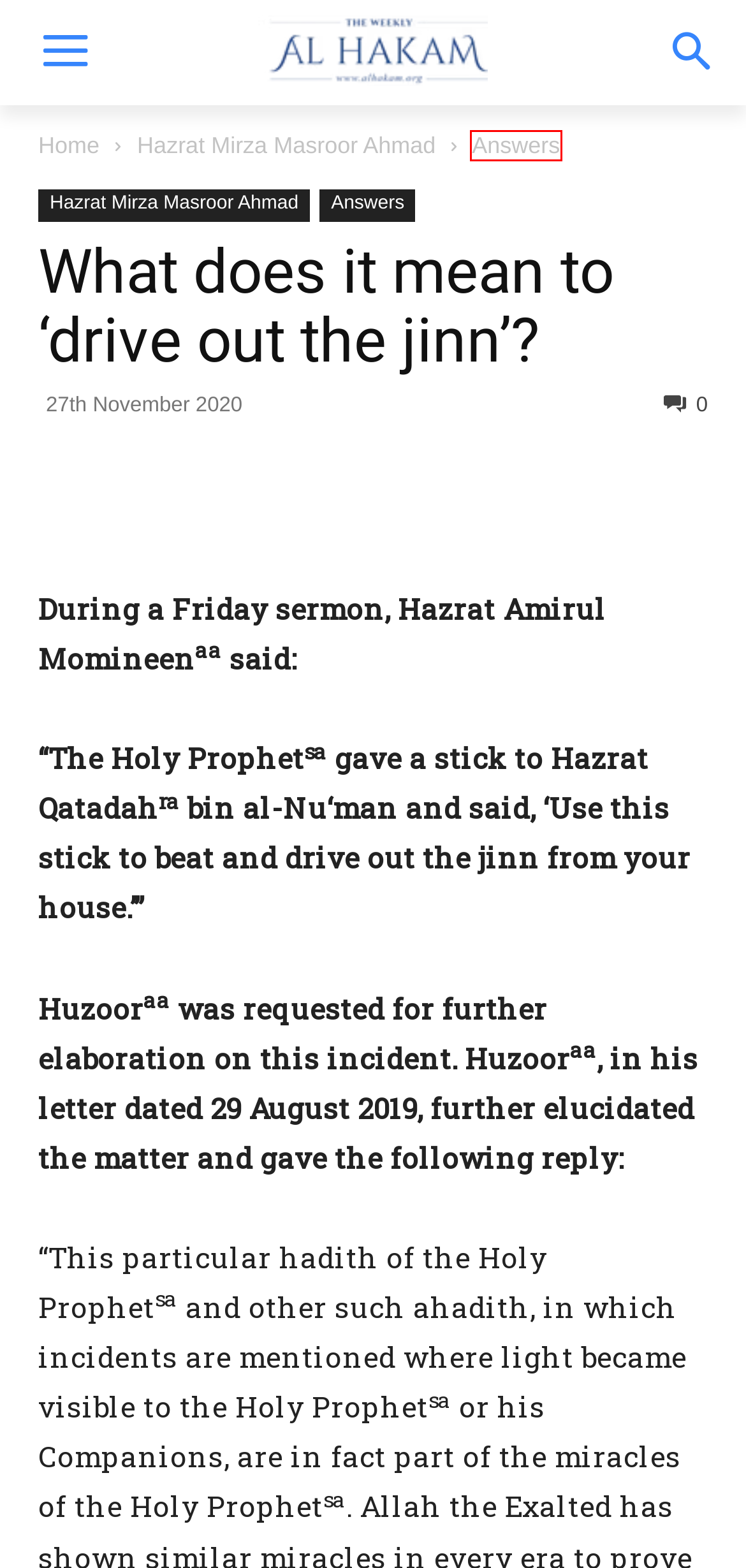You have a screenshot of a webpage with a red bounding box around an element. Choose the best matching webpage description that would appear after clicking the highlighted element. Here are the candidates:
A. Answers Archives - Al Hakam
B. Privacy Policy - Al Hakam
C. Answers: Islam Archives - Al Hakam
D. About us - Al Hakam
E. Hazrat Mirza Masroor Ahmad Archives - Al Hakam
F. Write to us - Al Hakam
G. Answers to everyday issues – Part III
H. Al Hakam - The Weekly - Al Hakam

A